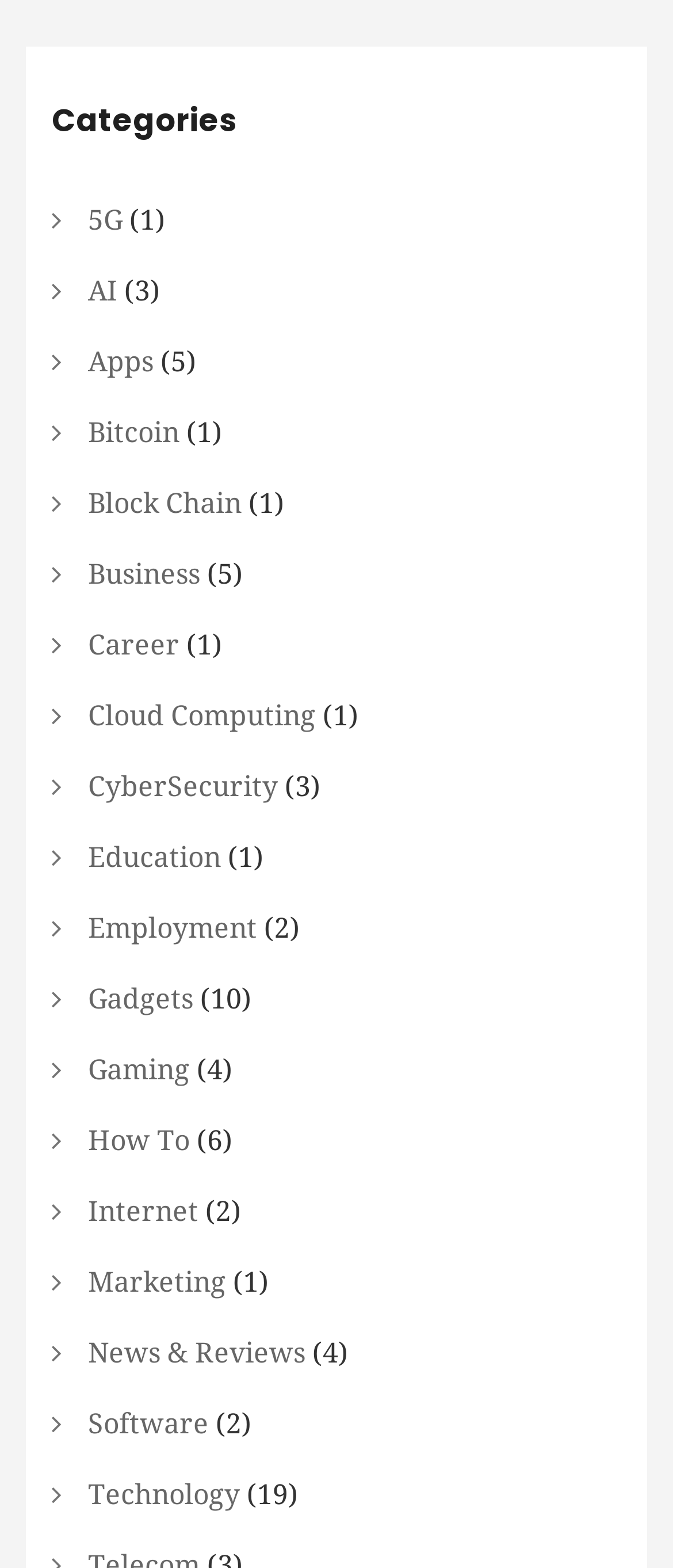Specify the bounding box coordinates of the area to click in order to execute this command: 'Click on 5G'. The coordinates should consist of four float numbers ranging from 0 to 1, and should be formatted as [left, top, right, bottom].

[0.131, 0.119, 0.182, 0.163]